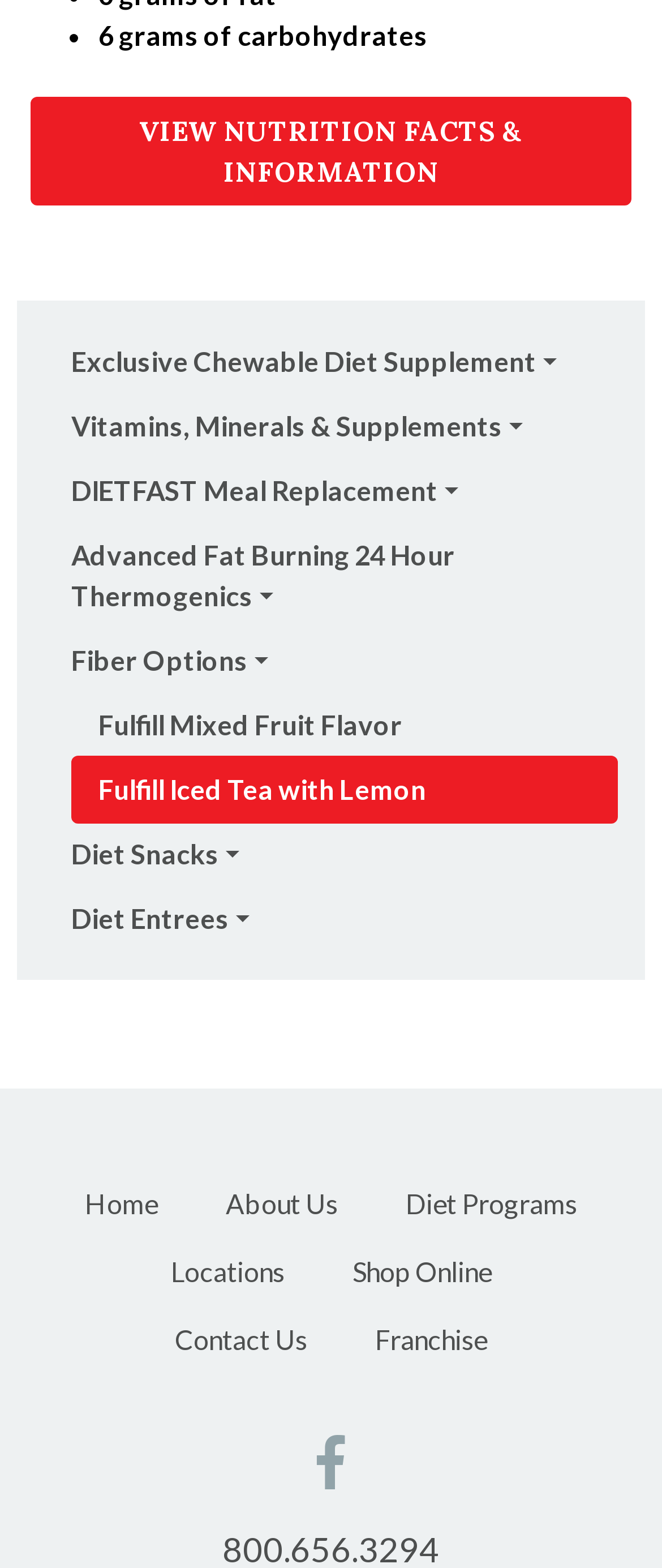Specify the bounding box coordinates of the region I need to click to perform the following instruction: "Visit Facebook page". The coordinates must be four float numbers in the range of 0 to 1, i.e., [left, top, right, bottom].

[0.449, 0.911, 0.551, 0.955]